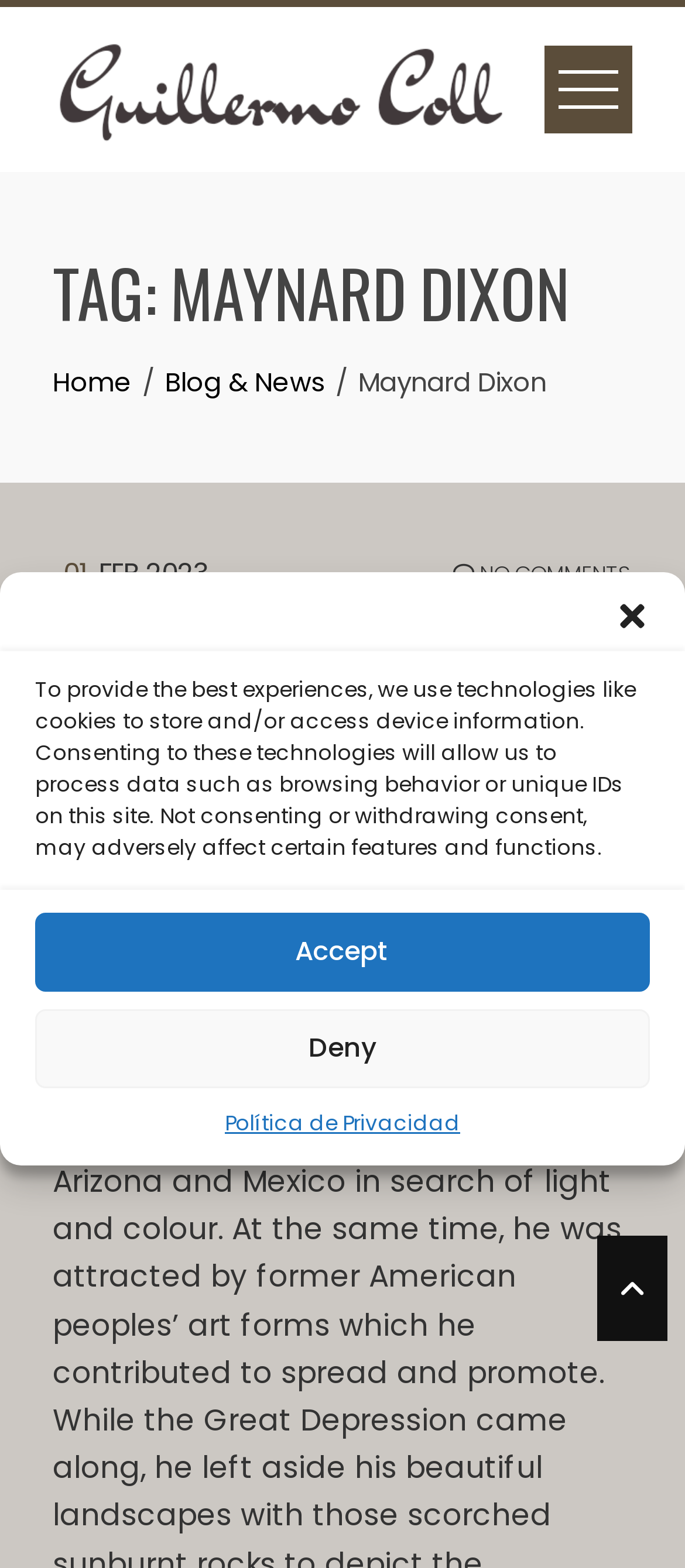Answer the question in one word or a short phrase:
What is the text on the button to close the cookie consent dialog?

Close dialog